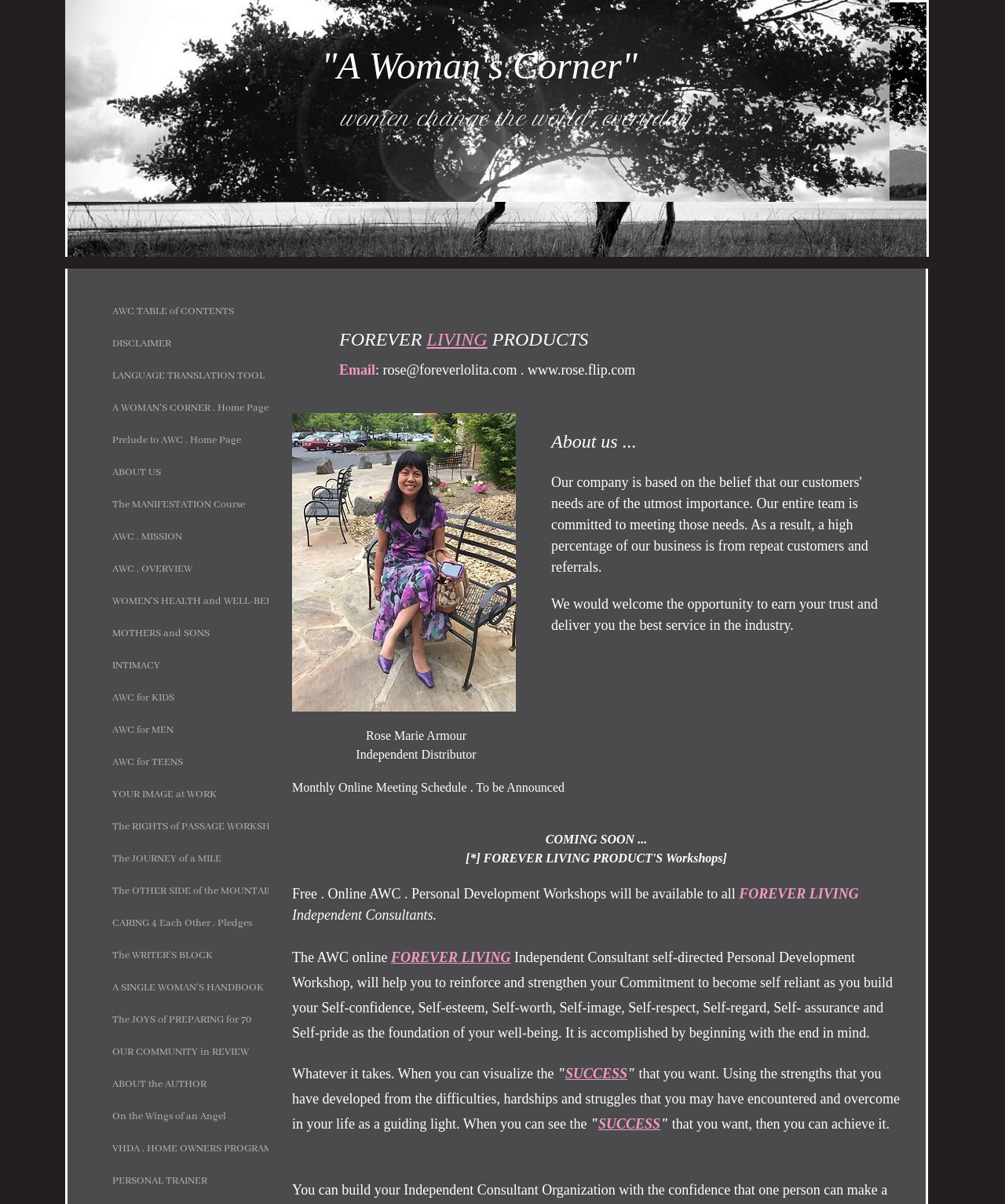Using the webpage screenshot and the element description The JOURNEY of a MILE, determine the bounding box coordinates. Specify the coordinates in the format (top-left x, top-left y, bottom-right x, bottom-right y) with values ranging from 0 to 1.

[0.104, 0.701, 0.228, 0.726]